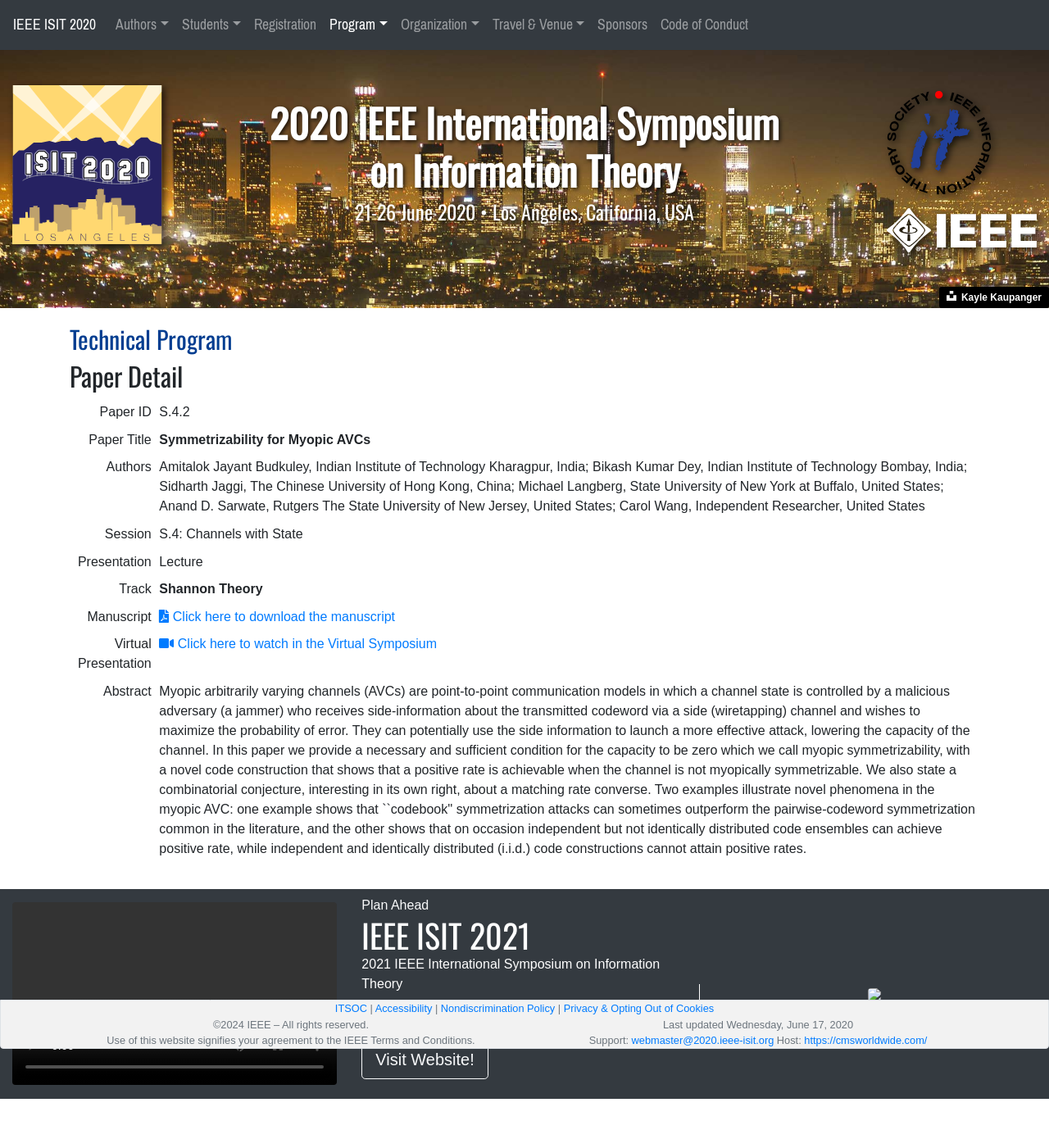What is the topic of the paper 'S.4.2'?
Please respond to the question with a detailed and thorough explanation.

I found the answer by looking at the table with the paper details, where the paper 'S.4.2' has 'Shannon Theory' as its track.